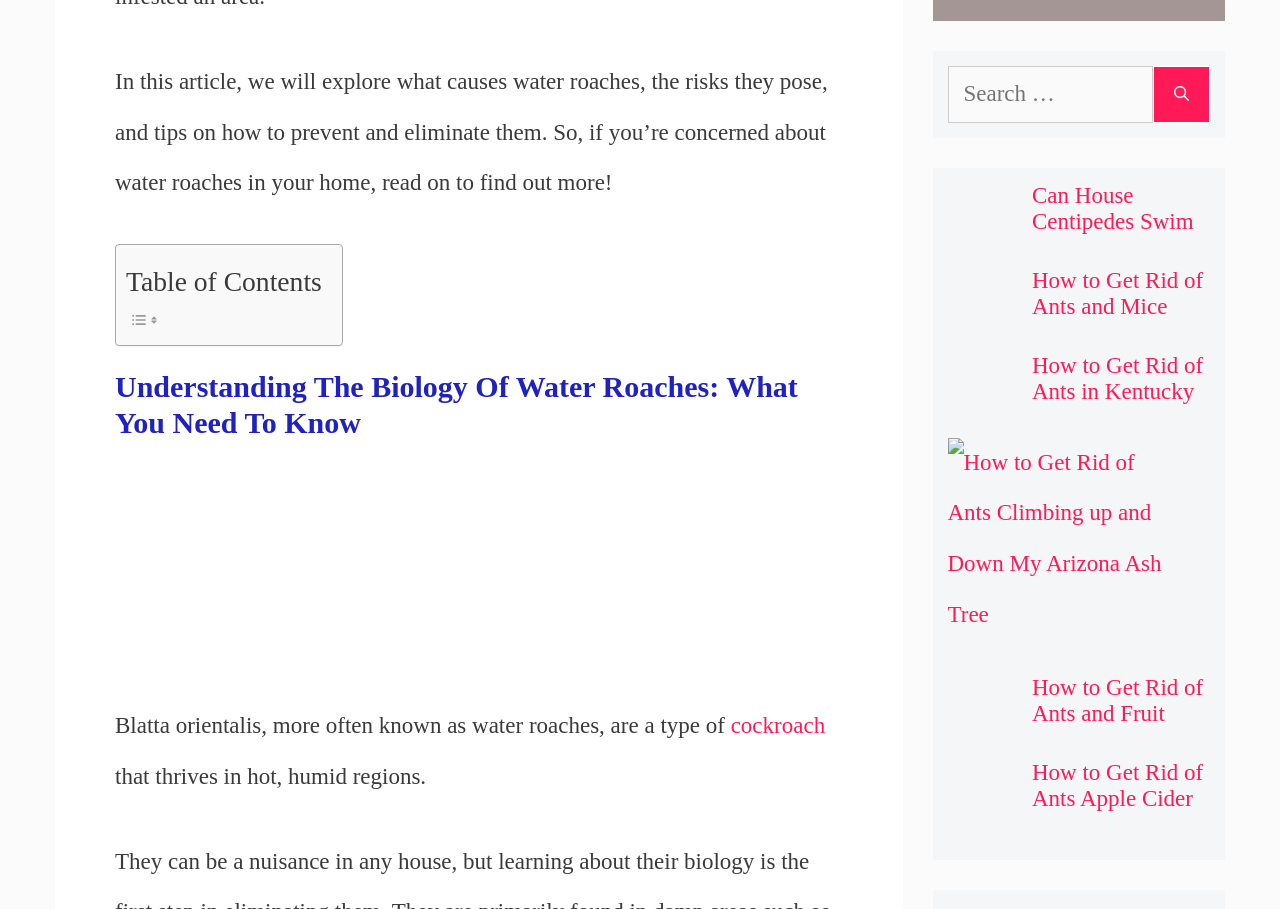Please identify the bounding box coordinates of the clickable area that will fulfill the following instruction: "Read the blog". The coordinates should be in the format of four float numbers between 0 and 1, i.e., [left, top, right, bottom].

None